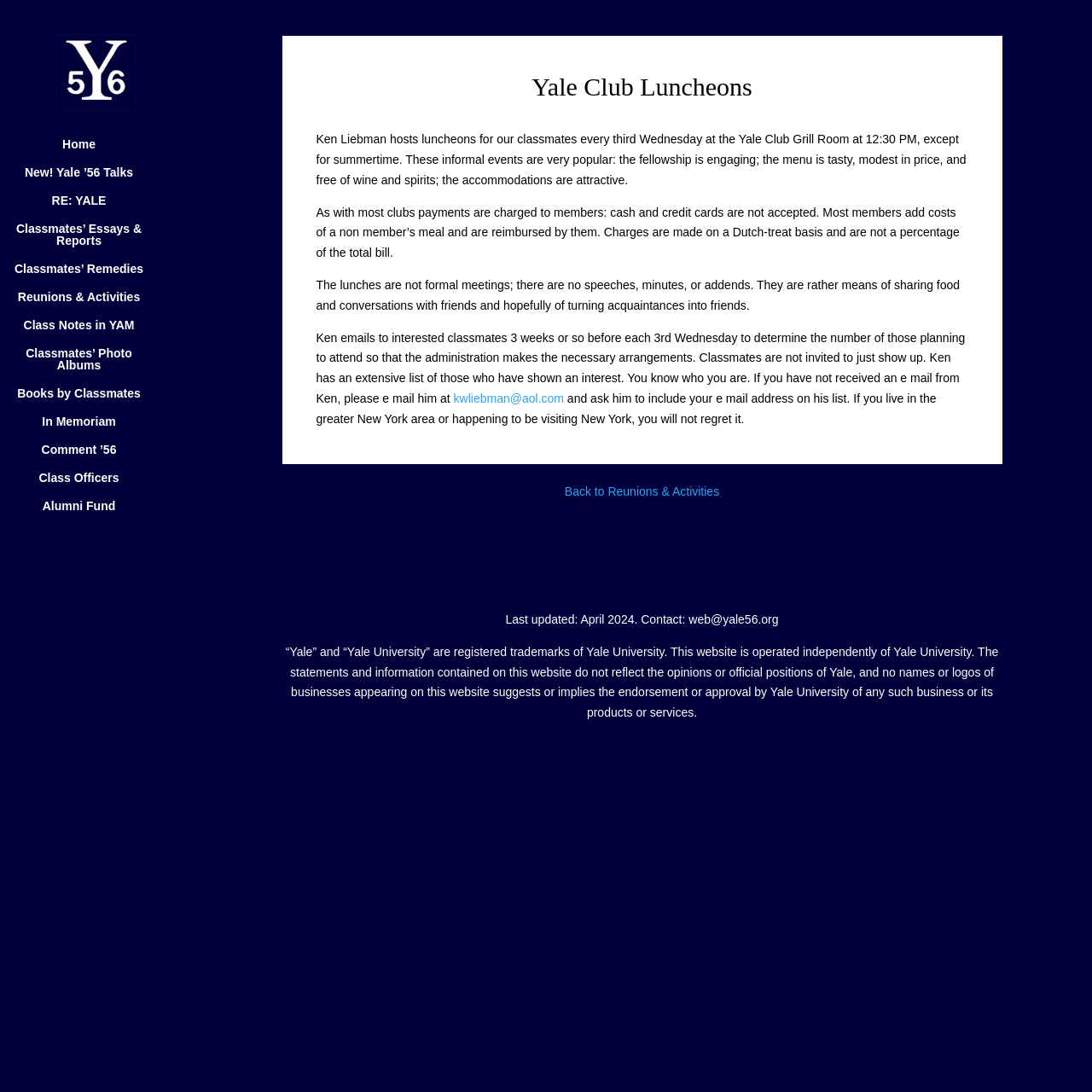For the following element description, predict the bounding box coordinates in the format (top-left x, top-left y, bottom-right x, bottom-right y). All values should be floating point numbers between 0 and 1. Description: Classmates’ Photo Albums

[0.008, 0.318, 0.168, 0.355]